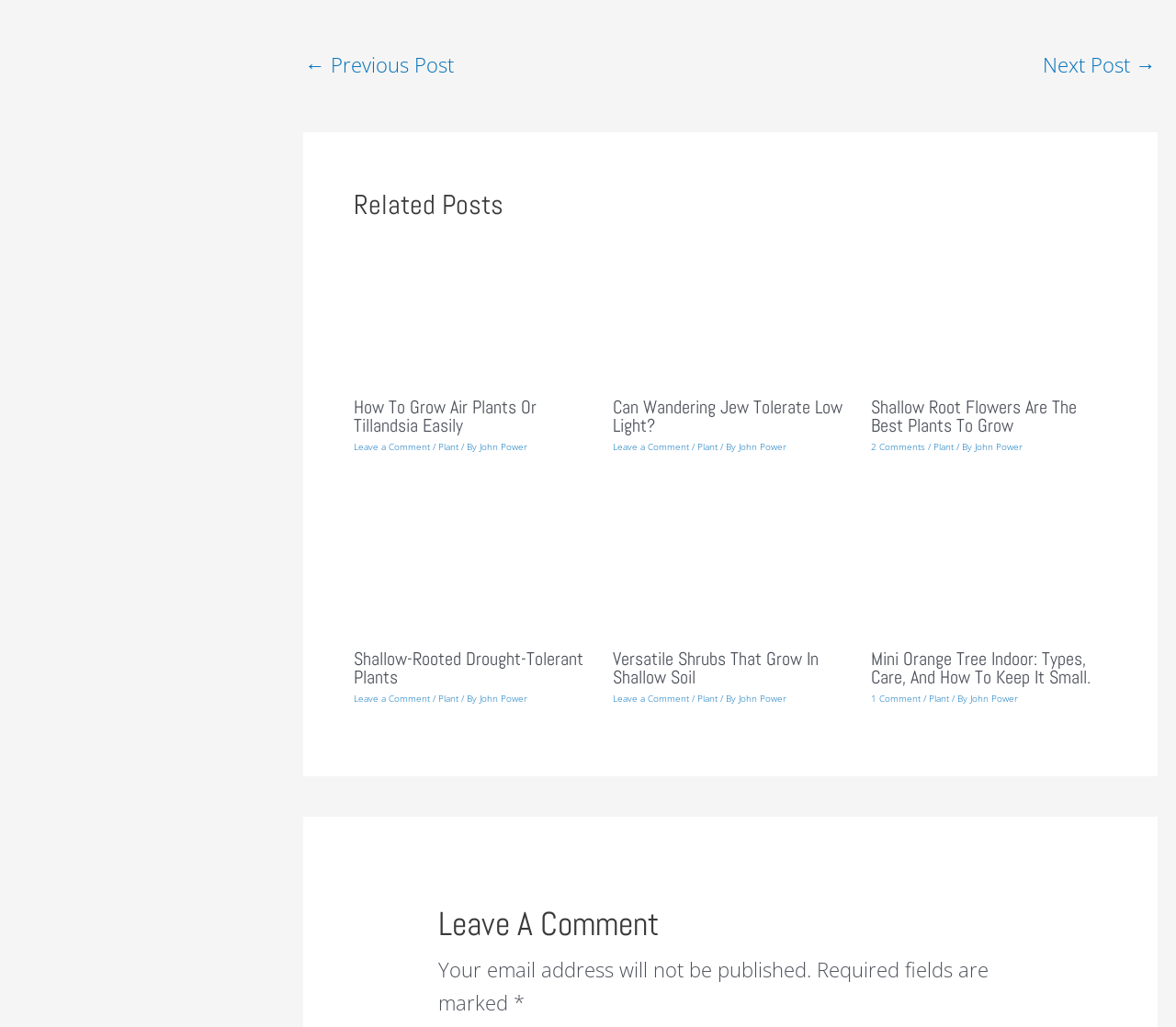Please locate the bounding box coordinates for the element that should be clicked to achieve the following instruction: "Click the '← Previous Post' link". Ensure the coordinates are given as four float numbers between 0 and 1, i.e., [left, top, right, bottom].

[0.259, 0.041, 0.386, 0.087]